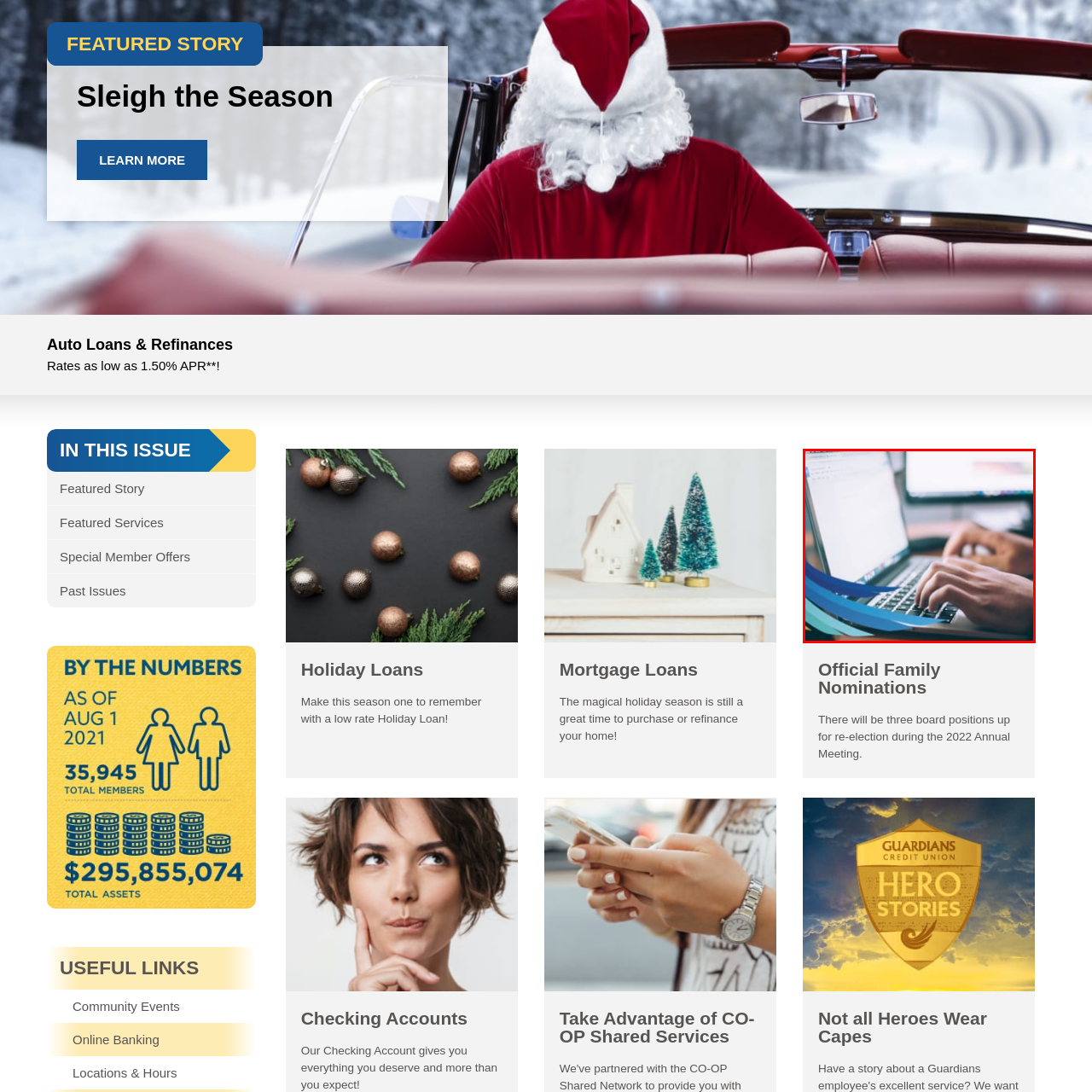What is the background of the image?  
Analyze the image surrounded by the red box and deliver a detailed answer based on the visual elements depicted in the image.

The background of the image is soft and blurred, which creates a sense of depth and allows the viewer to focus on the person typing on the laptop. The blurred background also suggests a workspace or office environment.